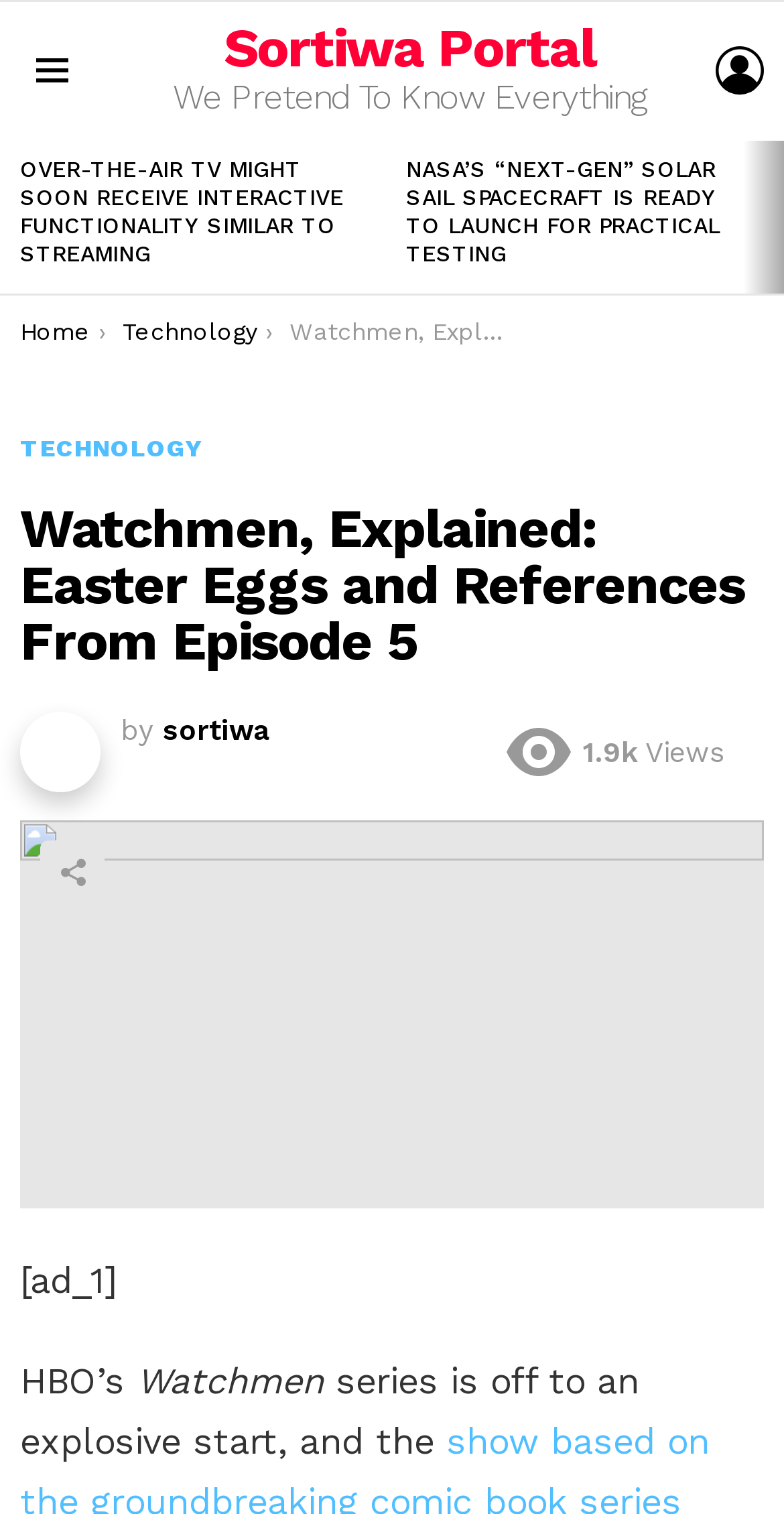Identify the bounding box coordinates of the part that should be clicked to carry out this instruction: "Go to the Sortiwa Portal".

[0.285, 0.011, 0.761, 0.053]